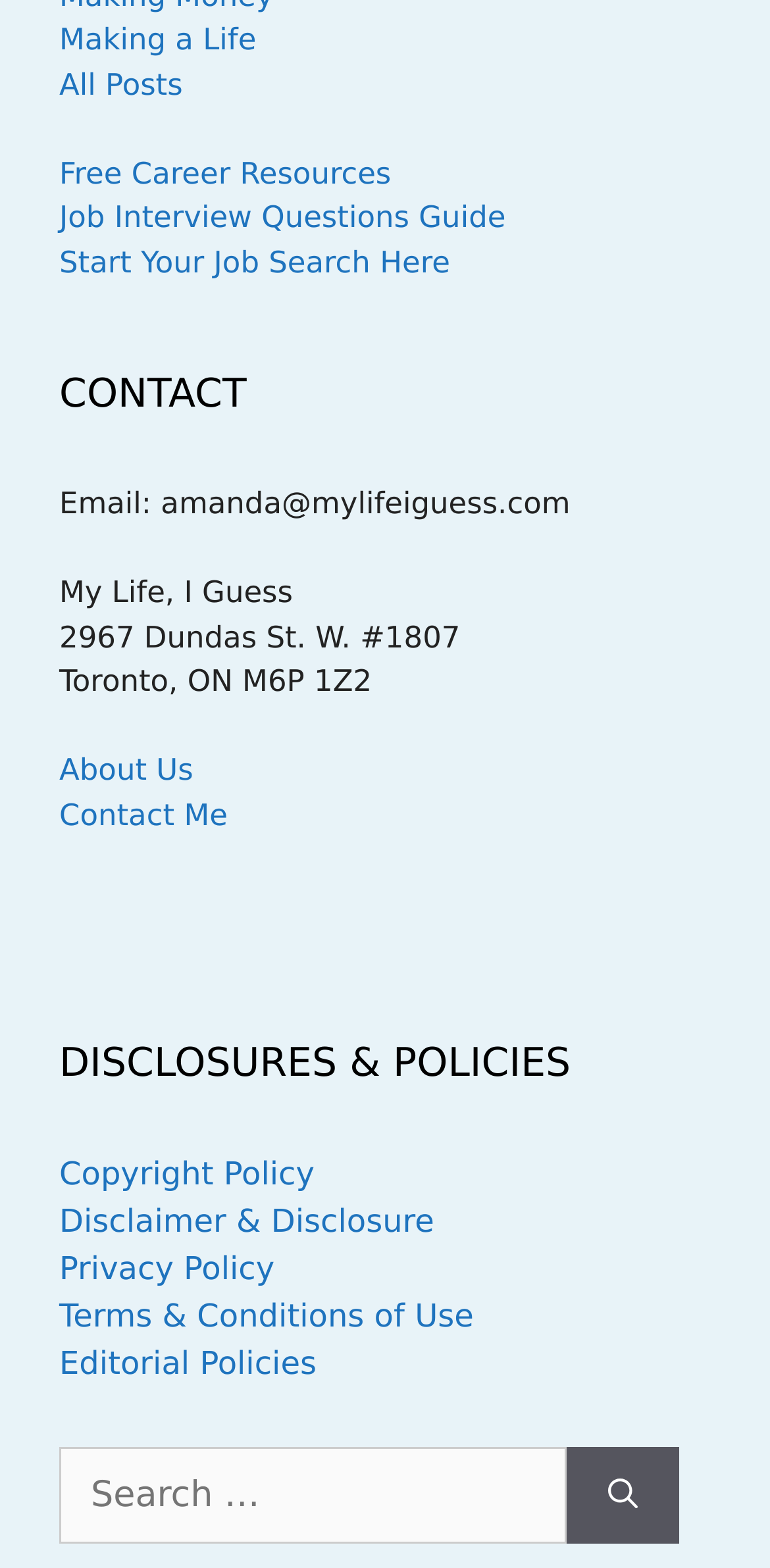Bounding box coordinates must be specified in the format (top-left x, top-left y, bottom-right x, bottom-right y). All values should be floating point numbers between 0 and 1. What are the bounding box coordinates of the UI element described as: Start Your Job Search Here

[0.077, 0.156, 0.585, 0.179]